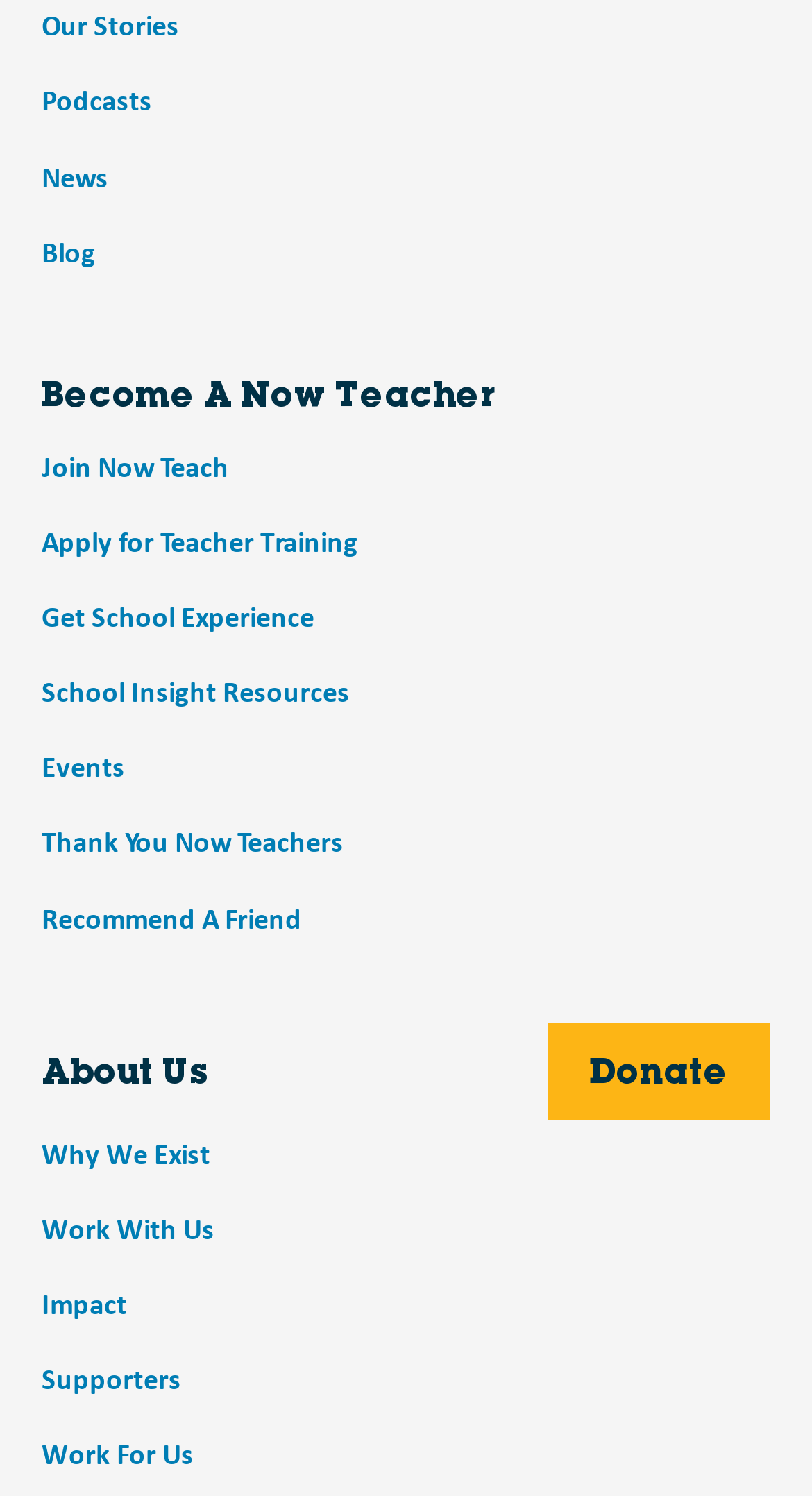For the following element description, predict the bounding box coordinates in the format (top-left x, top-left y, bottom-right x, bottom-right y). All values should be floating point numbers between 0 and 1. Description: Thank You Now Teachers

[0.051, 0.555, 0.949, 0.577]